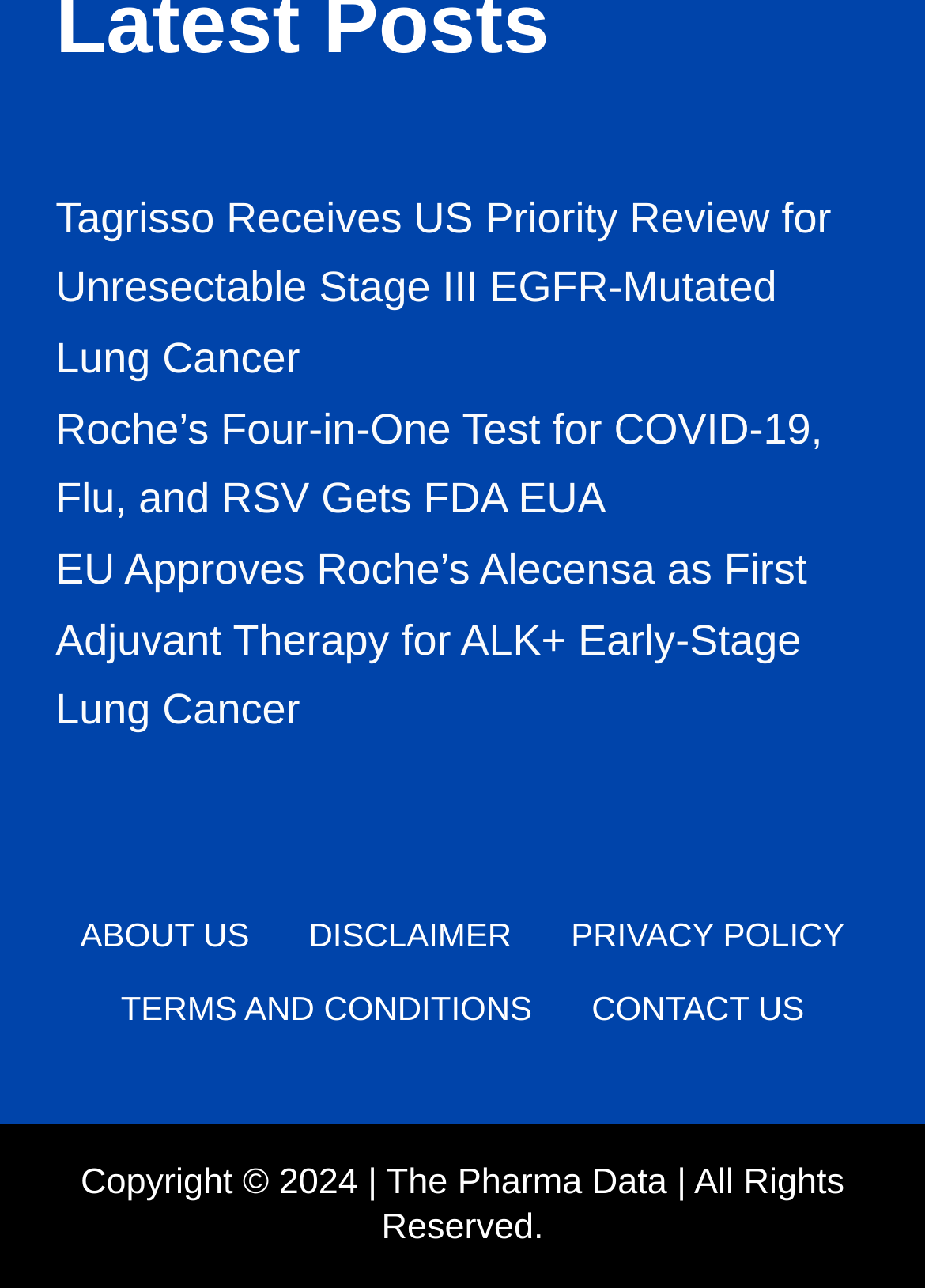What is the orientation of the footer menu?
Provide an in-depth and detailed explanation in response to the question.

The footer menu has a menubar element with an orientation attribute set to 'horizontal', which means that the menu items are arranged horizontally.